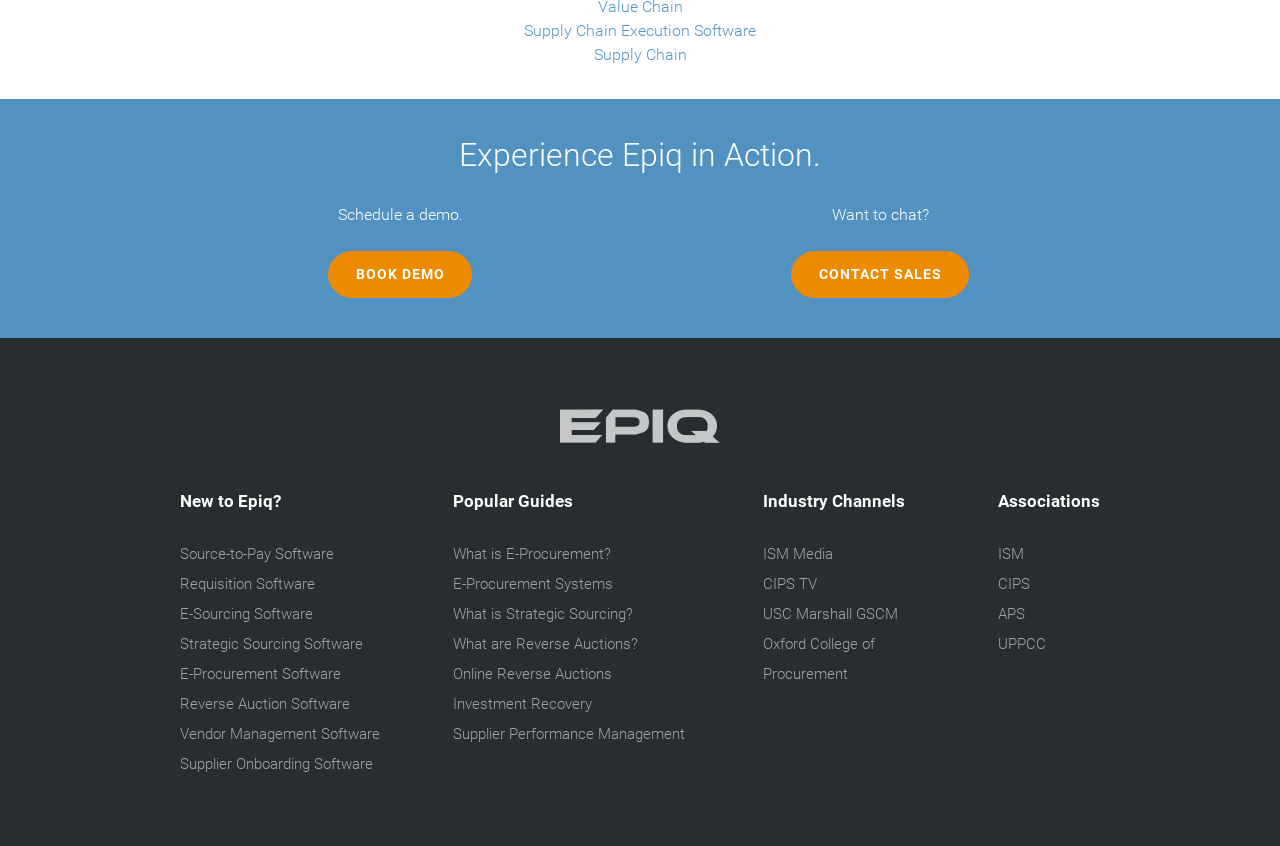What is the main topic of the webpage?
Provide an in-depth and detailed explanation in response to the question.

The webpage has multiple links and headings related to supply chain management, such as 'Supply Chain Execution Software', 'Source-to-Pay Software', 'E-Procurement Software', etc. This suggests that the main topic of the webpage is supply chain.